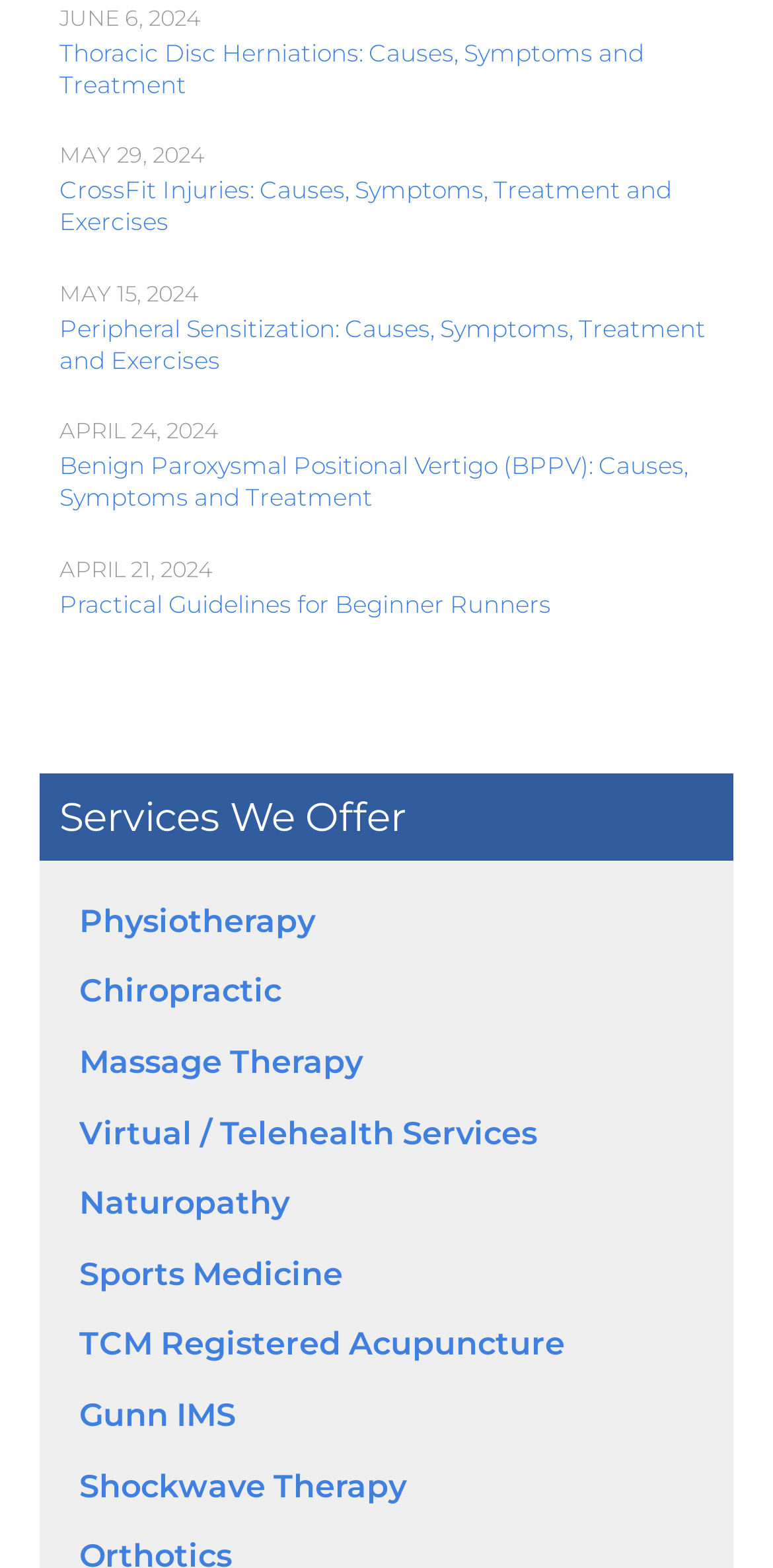How many articles are listed on this webpage? Please answer the question using a single word or phrase based on the image.

6